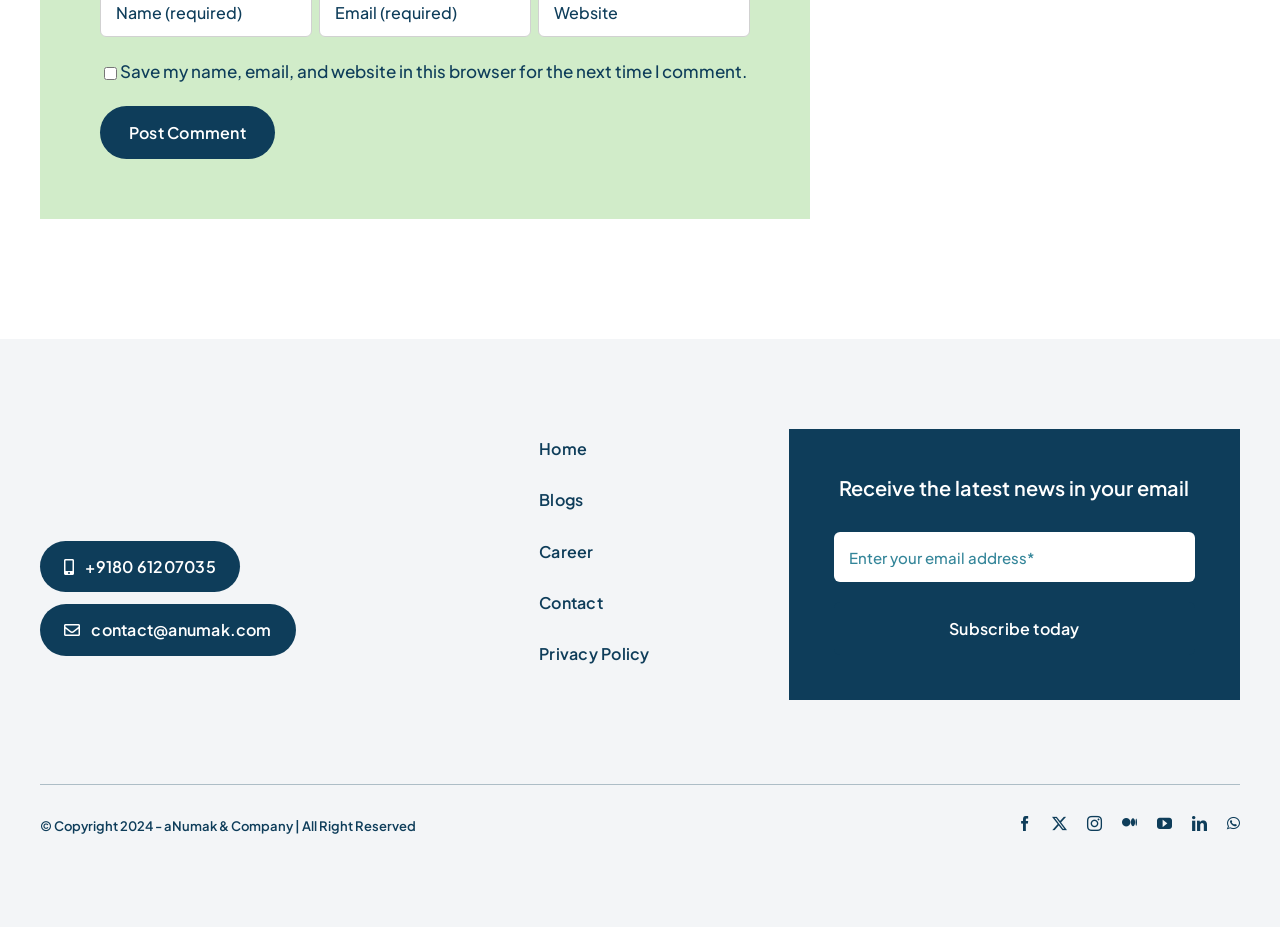Please give a succinct answer using a single word or phrase:
What is the purpose of the checkbox?

Save comment info